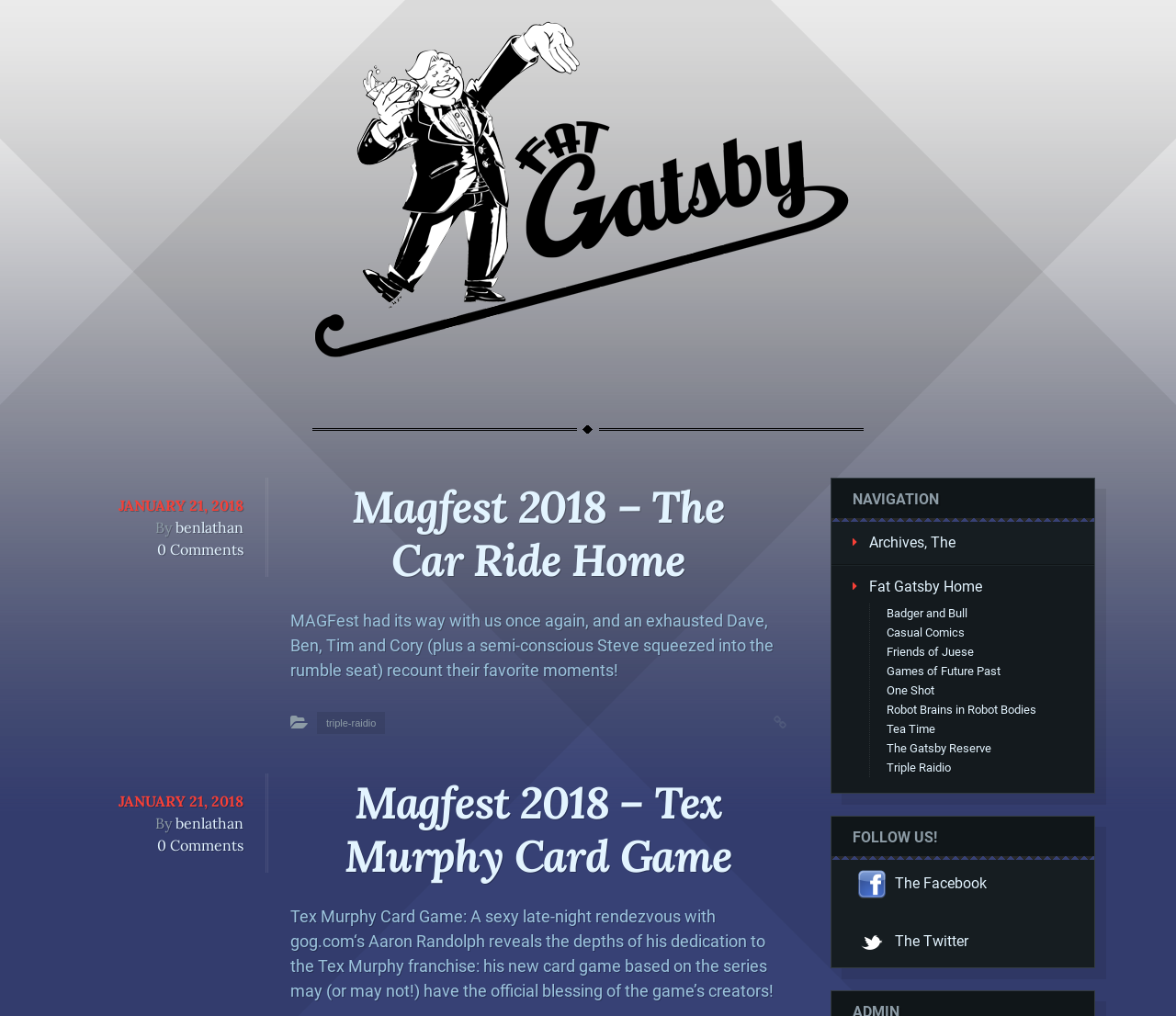How many navigation links are there?
Based on the screenshot, respond with a single word or phrase.

11